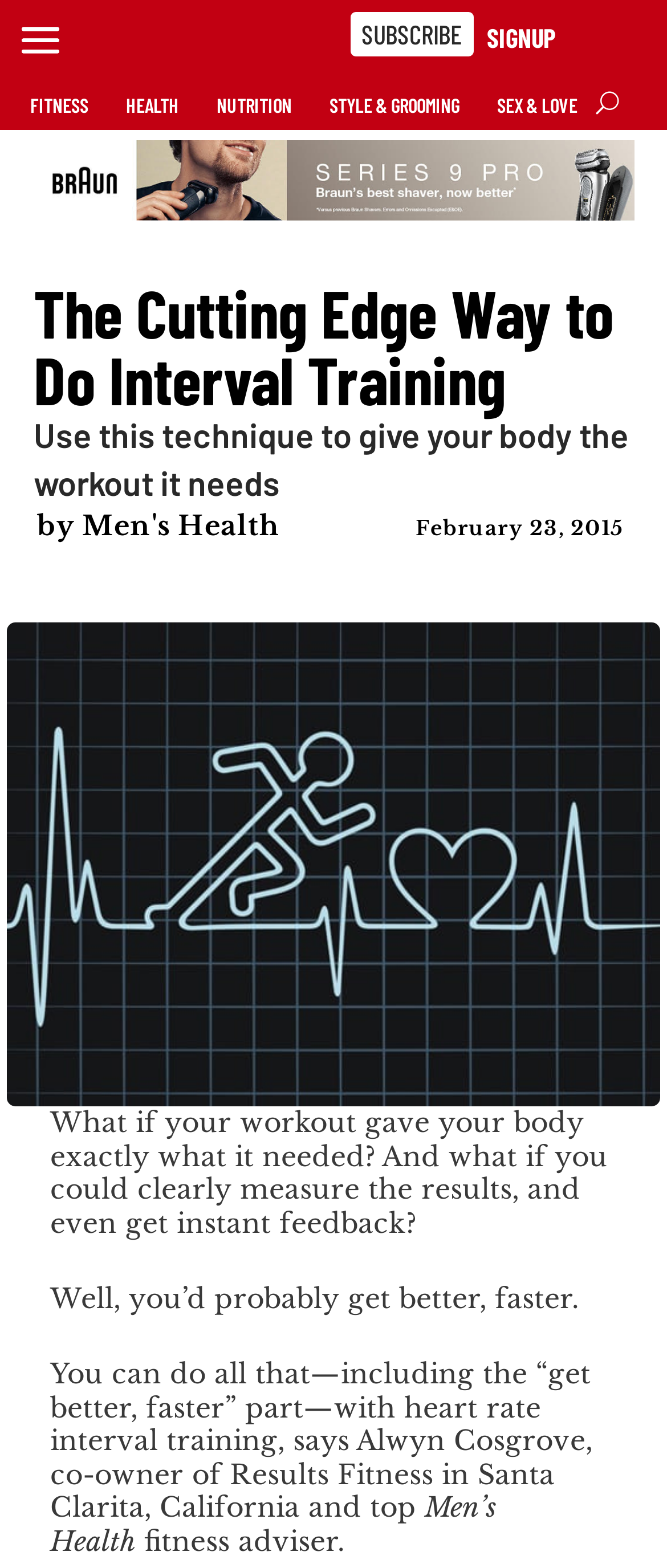Refer to the image and answer the question with as much detail as possible: What is the topic of the webpage?

Based on the webpage content, especially the title 'The Cutting Edge Way to Do Interval Training' and the text 'Use this technique to give your body the workout it needs', it is clear that the topic of the webpage is interval training.